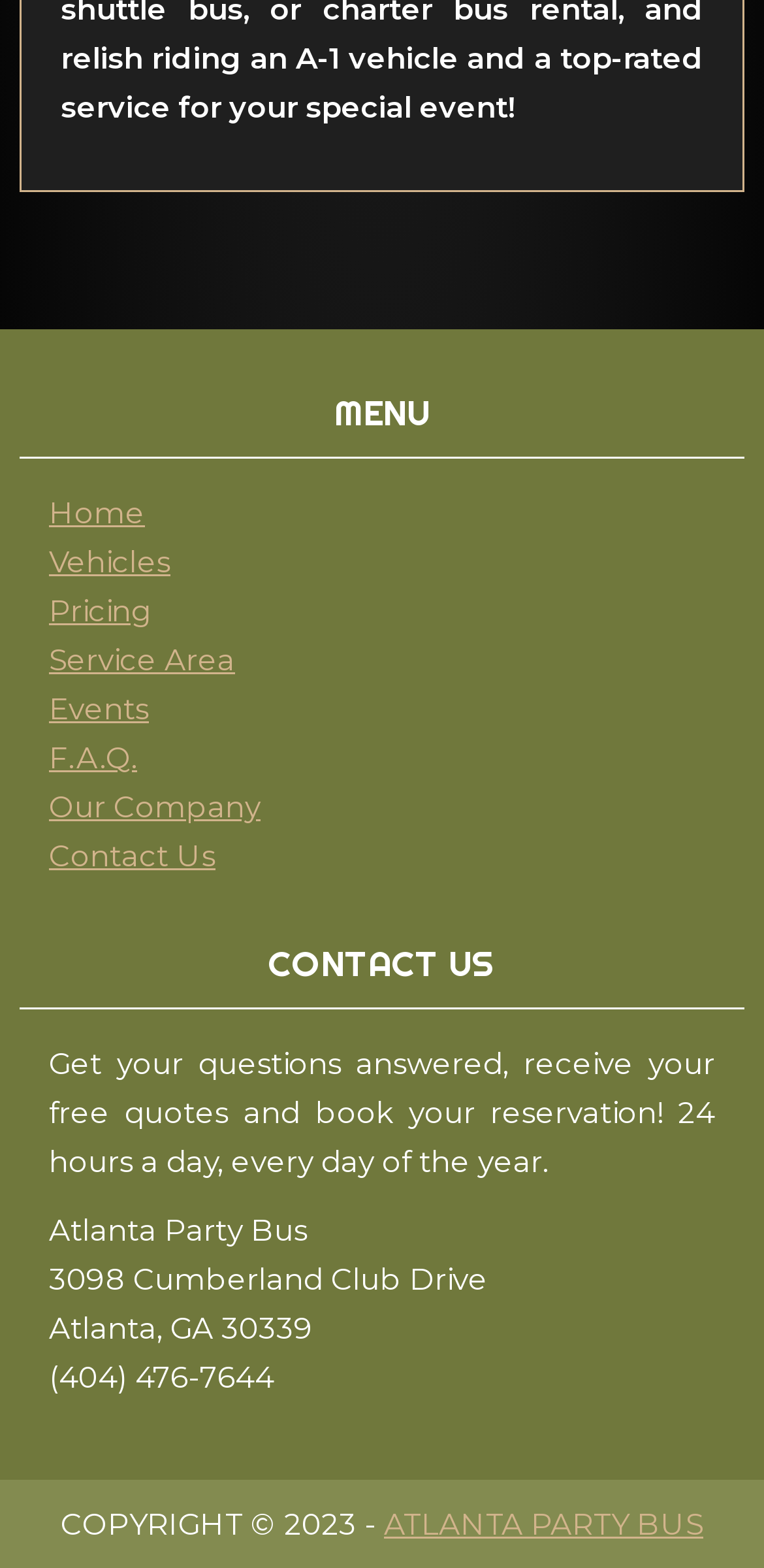What is the company name?
Look at the screenshot and provide an in-depth answer.

The company name can be found in the StaticText element with the text 'Atlanta Party Bus' at coordinates [0.064, 0.772, 0.403, 0.796].